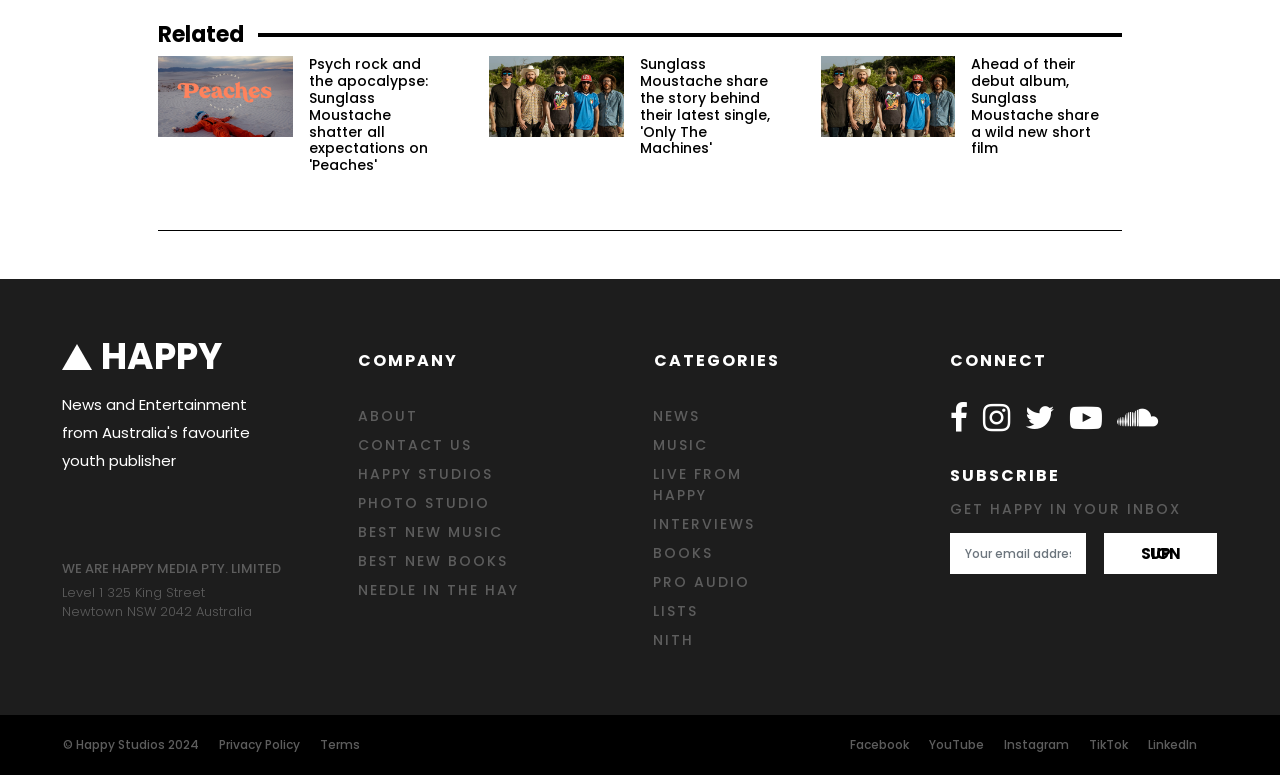Answer succinctly with a single word or phrase:
How many articles are on the webpage?

3